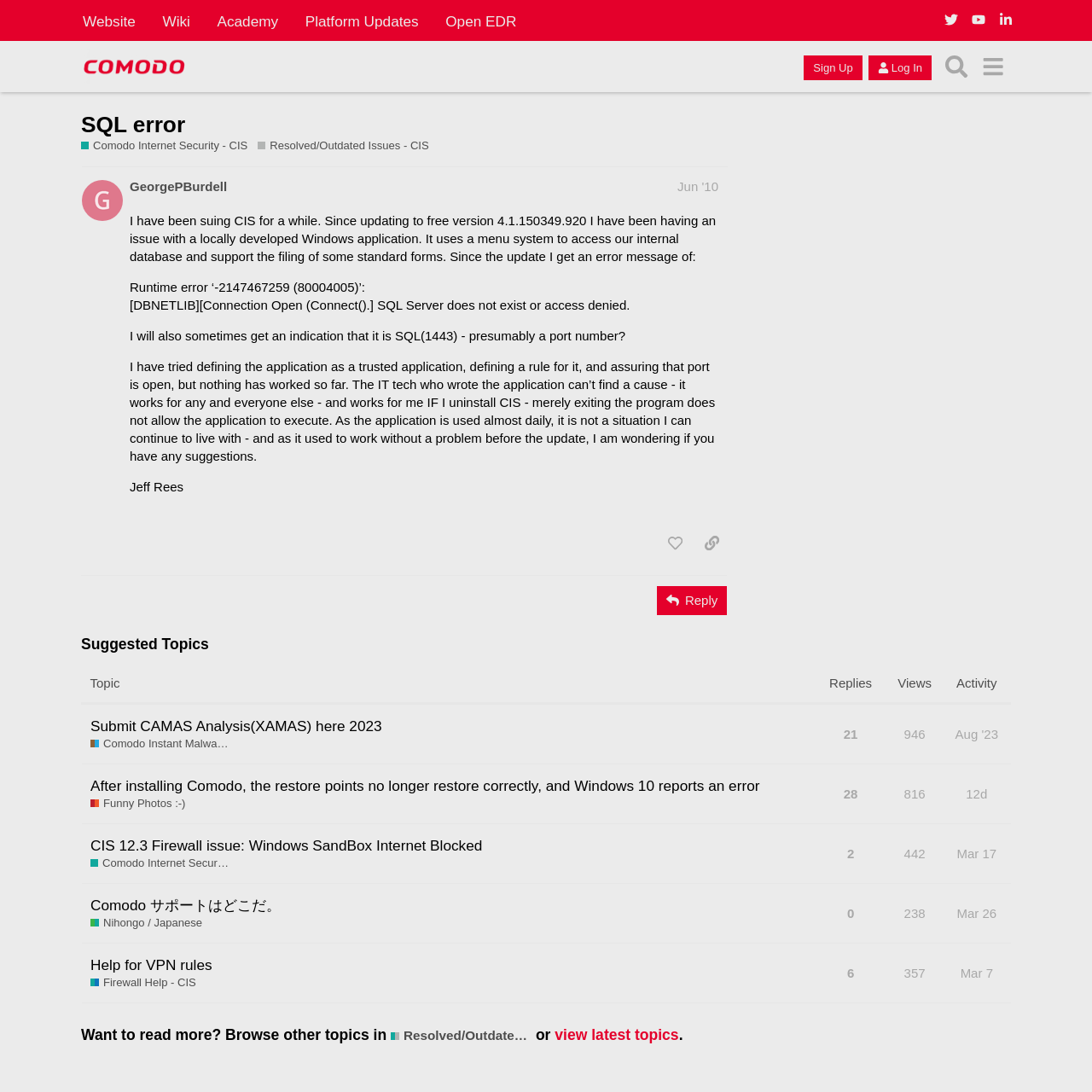Determine the coordinates of the bounding box for the clickable area needed to execute this instruction: "Click the 'like this post' button".

[0.604, 0.484, 0.633, 0.511]